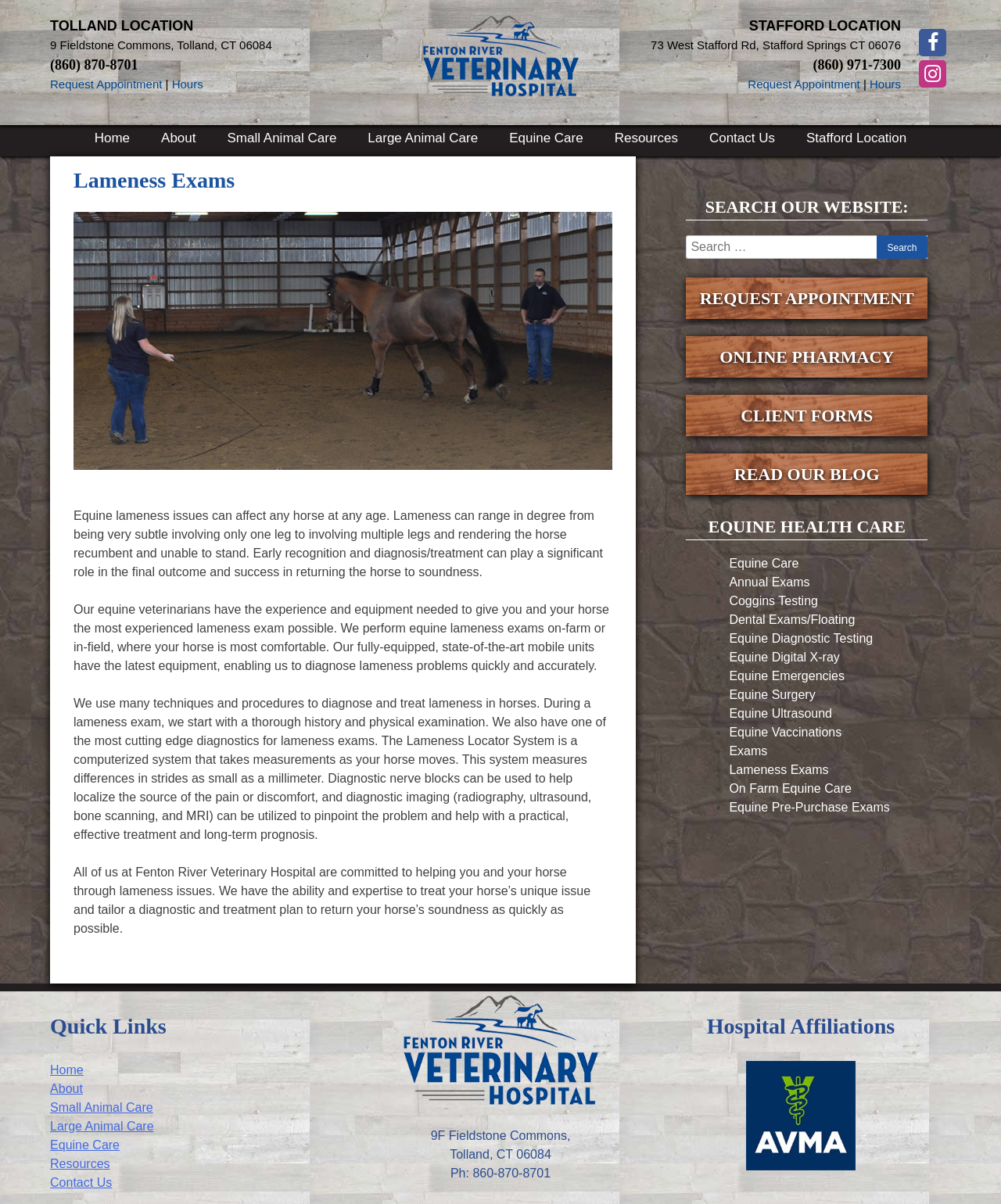Using the details in the image, give a detailed response to the question below:
How many locations does Fenton River Veterinary Hospital have?

I counted the number of locations by looking at the addresses and phone numbers listed on the webpage. There is a Tolland location and a Stafford location.